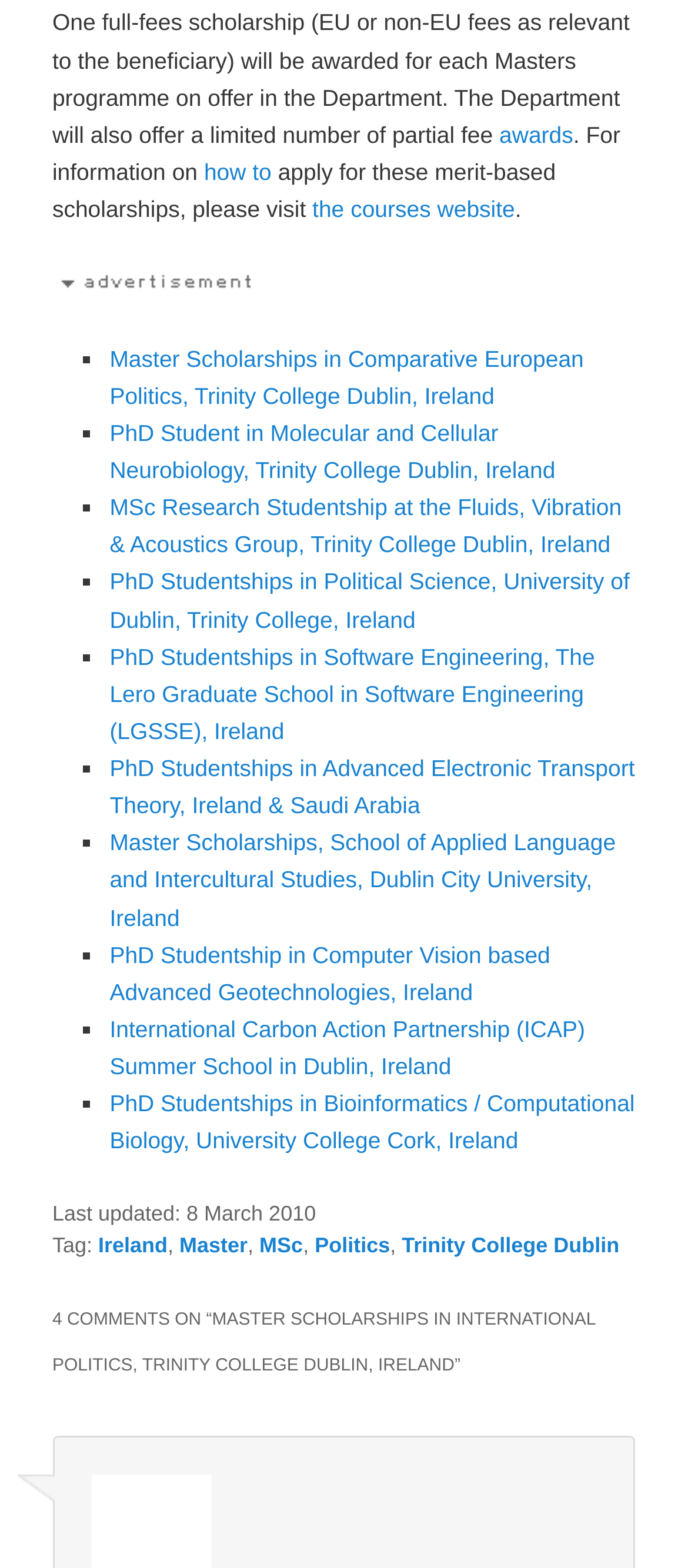Show the bounding box coordinates of the region that should be clicked to follow the instruction: "apply for 'Master Scholarships in Comparative European Politics, Trinity College Dublin, Ireland'."

[0.159, 0.22, 0.849, 0.261]